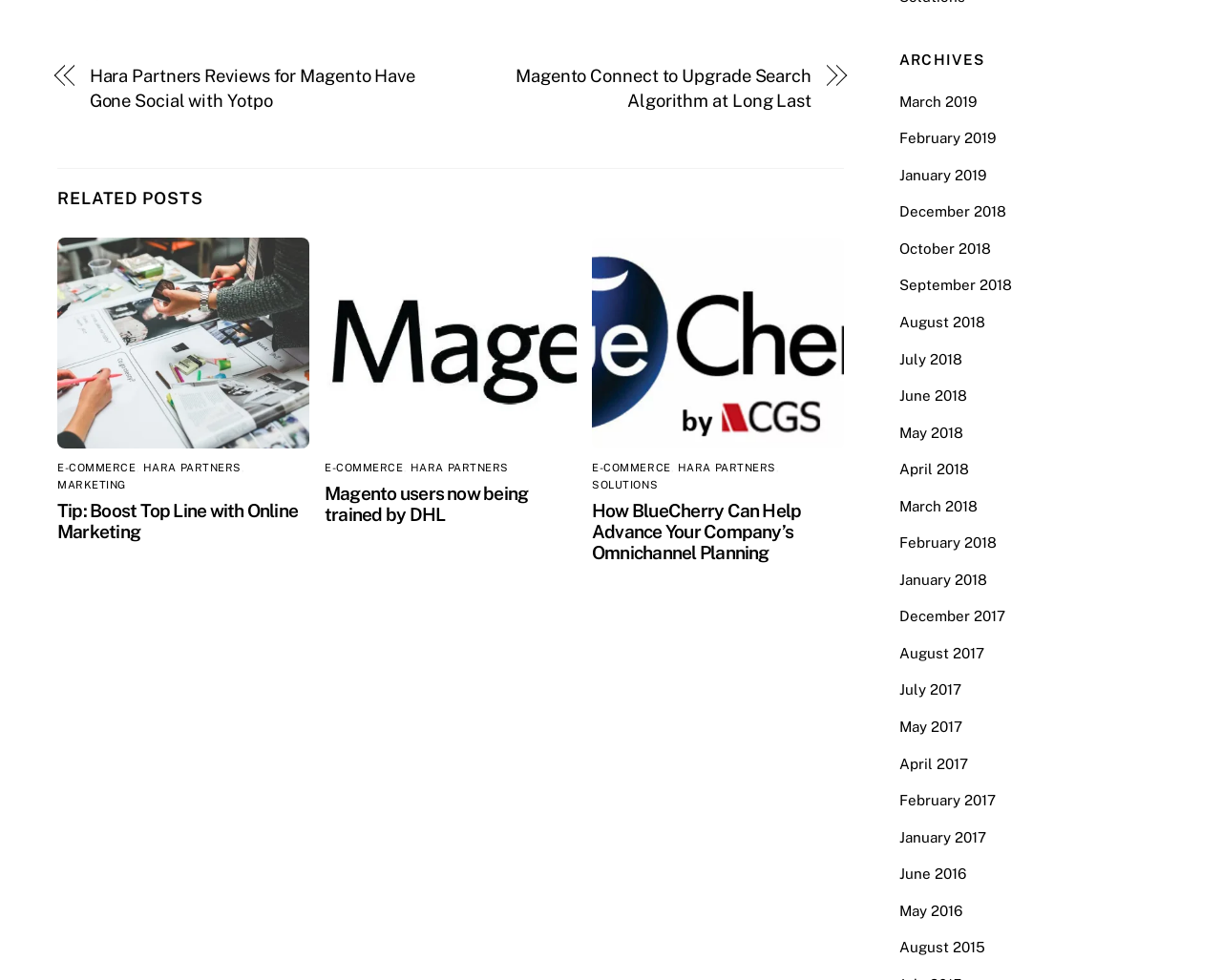Provide the bounding box coordinates for the UI element described in this sentence: "January 2017". The coordinates should be four float values between 0 and 1, i.e., [left, top, right, bottom].

[0.736, 0.846, 0.807, 0.862]